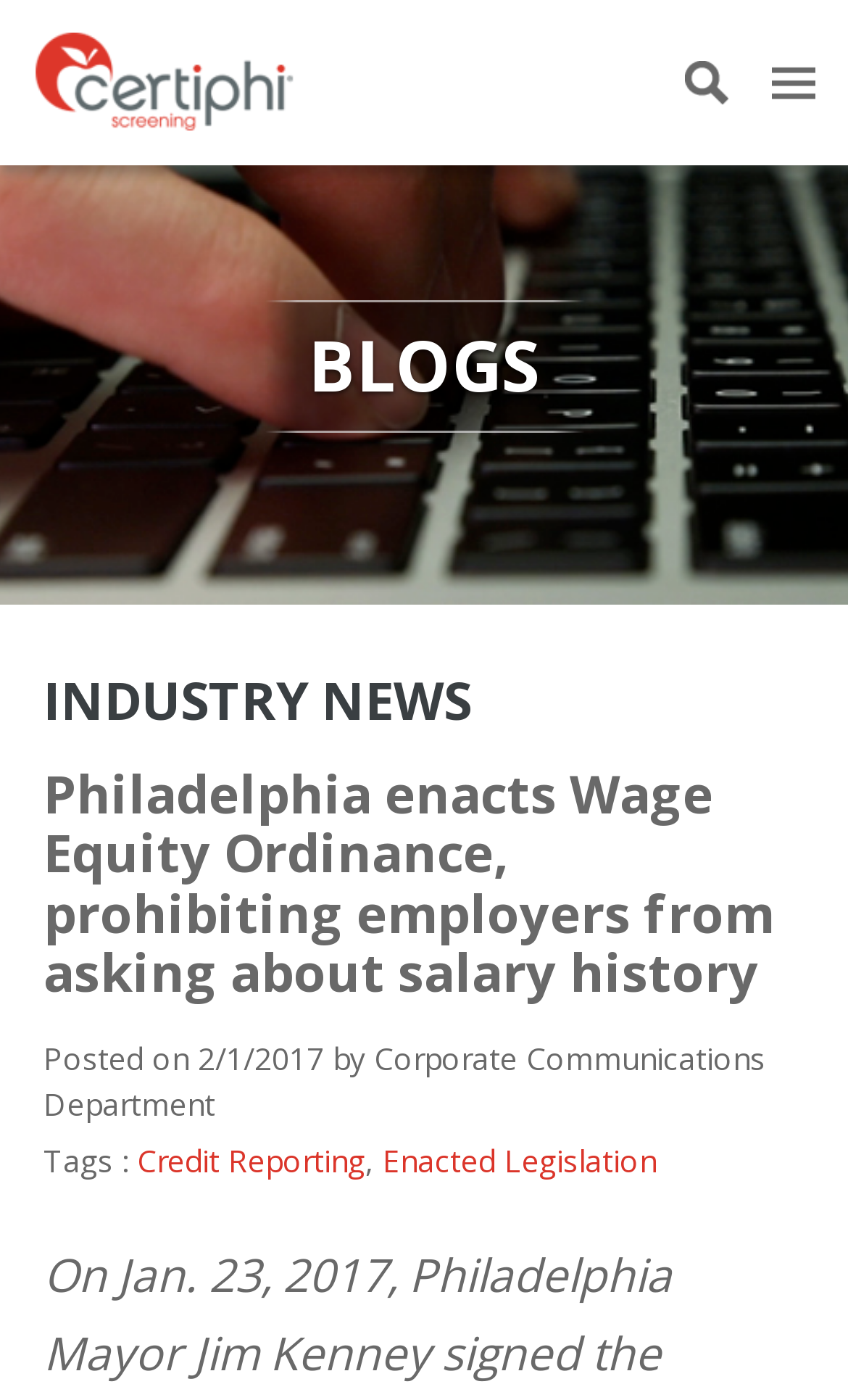Determine the bounding box coordinates of the section I need to click to execute the following instruction: "Click on the certiphi logo". Provide the coordinates as four float numbers between 0 and 1, i.e., [left, top, right, bottom].

[0.038, 0.023, 0.508, 0.093]